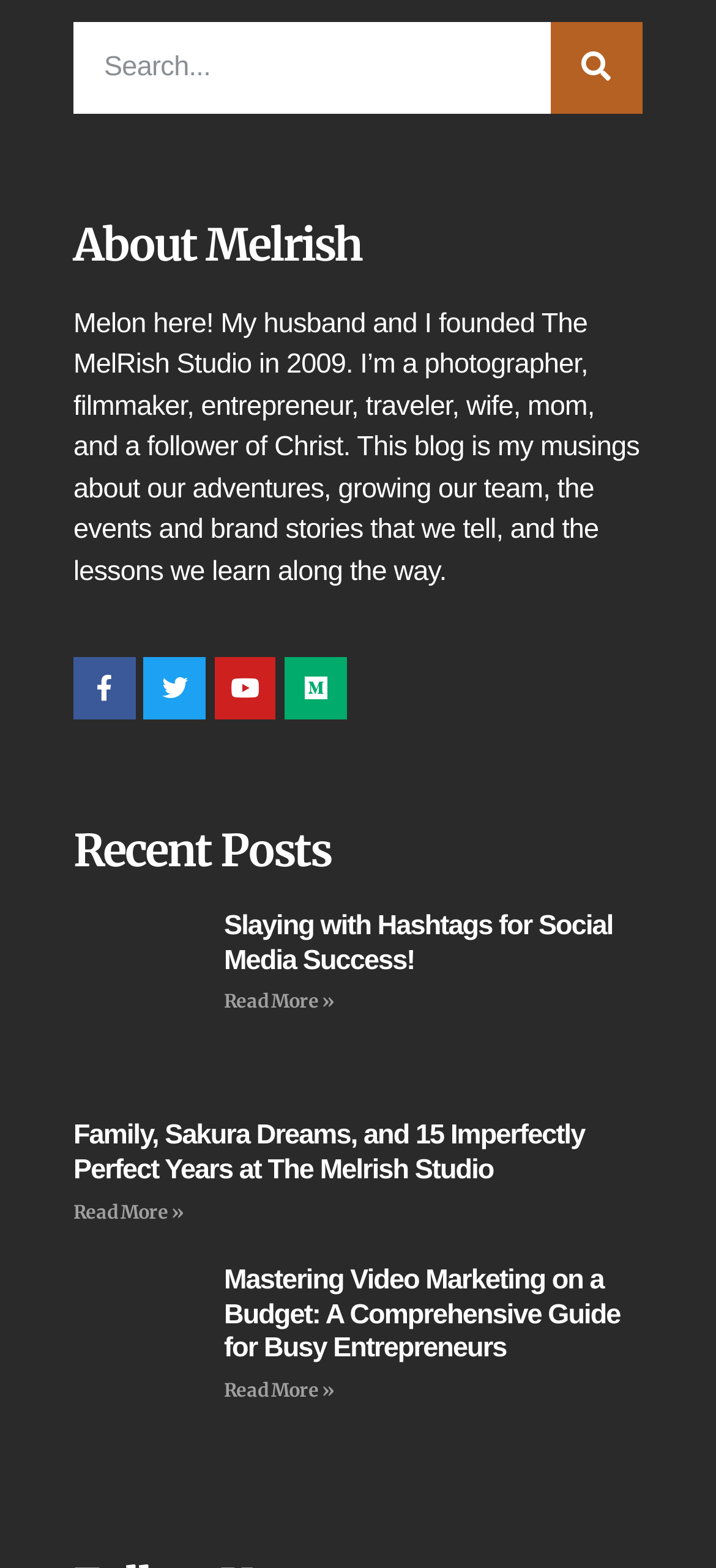Determine the bounding box coordinates for the element that should be clicked to follow this instruction: "learn about Mastering Video Marketing on a Budget: A Comprehensive Guide for Busy Entrepreneurs". The coordinates should be given as four float numbers between 0 and 1, in the format [left, top, right, bottom].

[0.313, 0.806, 0.866, 0.87]